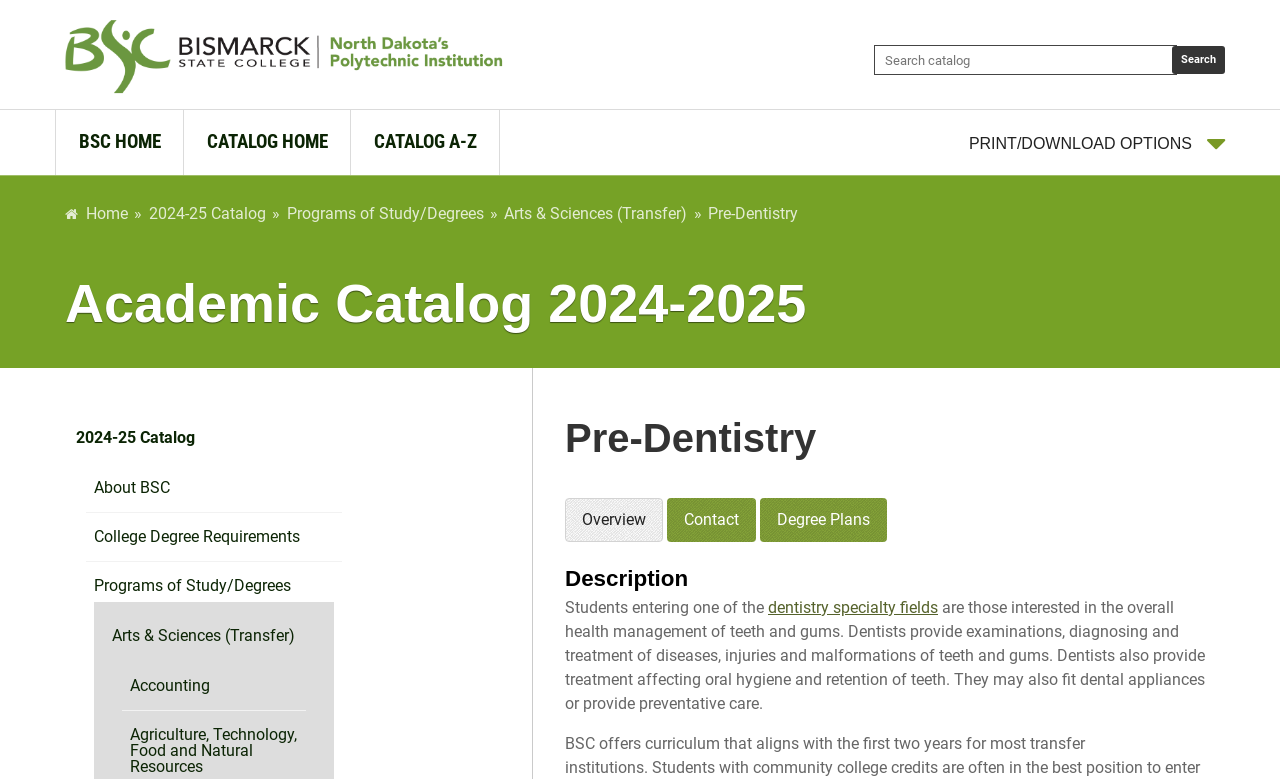Generate a thorough explanation of the webpage's elements.

The webpage is about the Pre-Dentistry program at Bismarck State College. At the top left, there is a logo of Bismarck State College, which is also a link. Next to it, there is a search bar with a search button. 

Below the logo and search bar, there is a navigation menu with links to "BSC HOME", "CATALOG HOME", "CATALOG A-Z", and a button for "PRINT/DOWNLOAD OPTIONS". 

On the left side, there is a breadcrumb navigation menu showing the path from "Home" to "Pre-Dentistry". The breadcrumb menu is followed by a heading that reads "Academic Catalog 2024-2025". 

Below the breadcrumb menu, there are several links to related pages, including "2024-25 Catalog", "About BSC", "College Degree Requirements", "Programs of Study/Degrees", "Arts & Sciences (Transfer)", and "Accounting". 

The main content of the page is divided into tabs, with the "Overview" tab selected by default. The "Overview" tab contains a heading that reads "Pre-Dentistry", followed by a description of the program. The description explains that students interested in dentistry specialty fields can pursue a career in dentistry, which involves examining, diagnosing, and treating diseases and injuries of teeth and gums. The description also mentions that Bismarck State College offers a curriculum that aligns with the first two years of most transfer institutions.